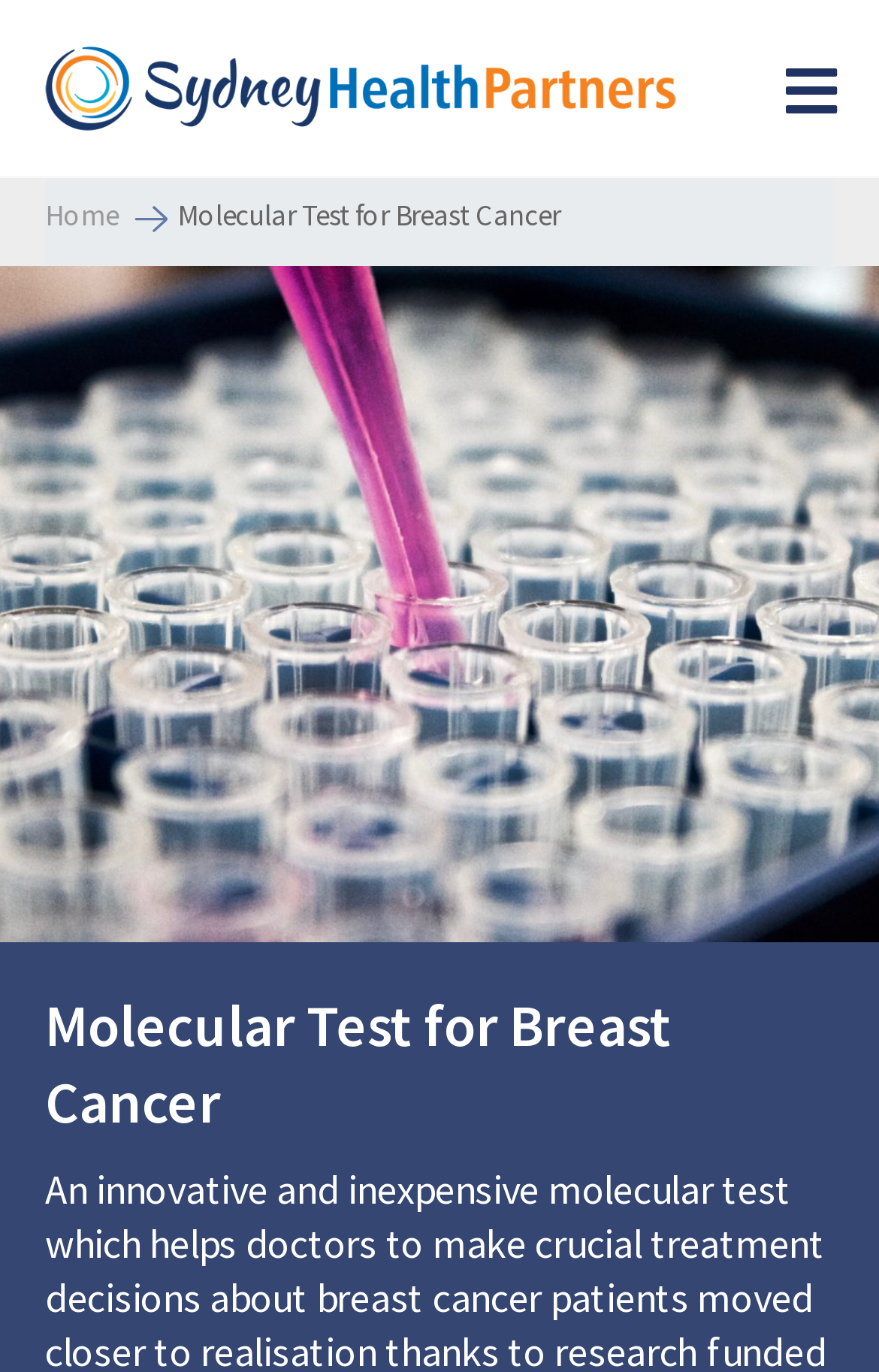Identify and provide the text of the main header on the webpage.

Molecular Test for Breast Cancer